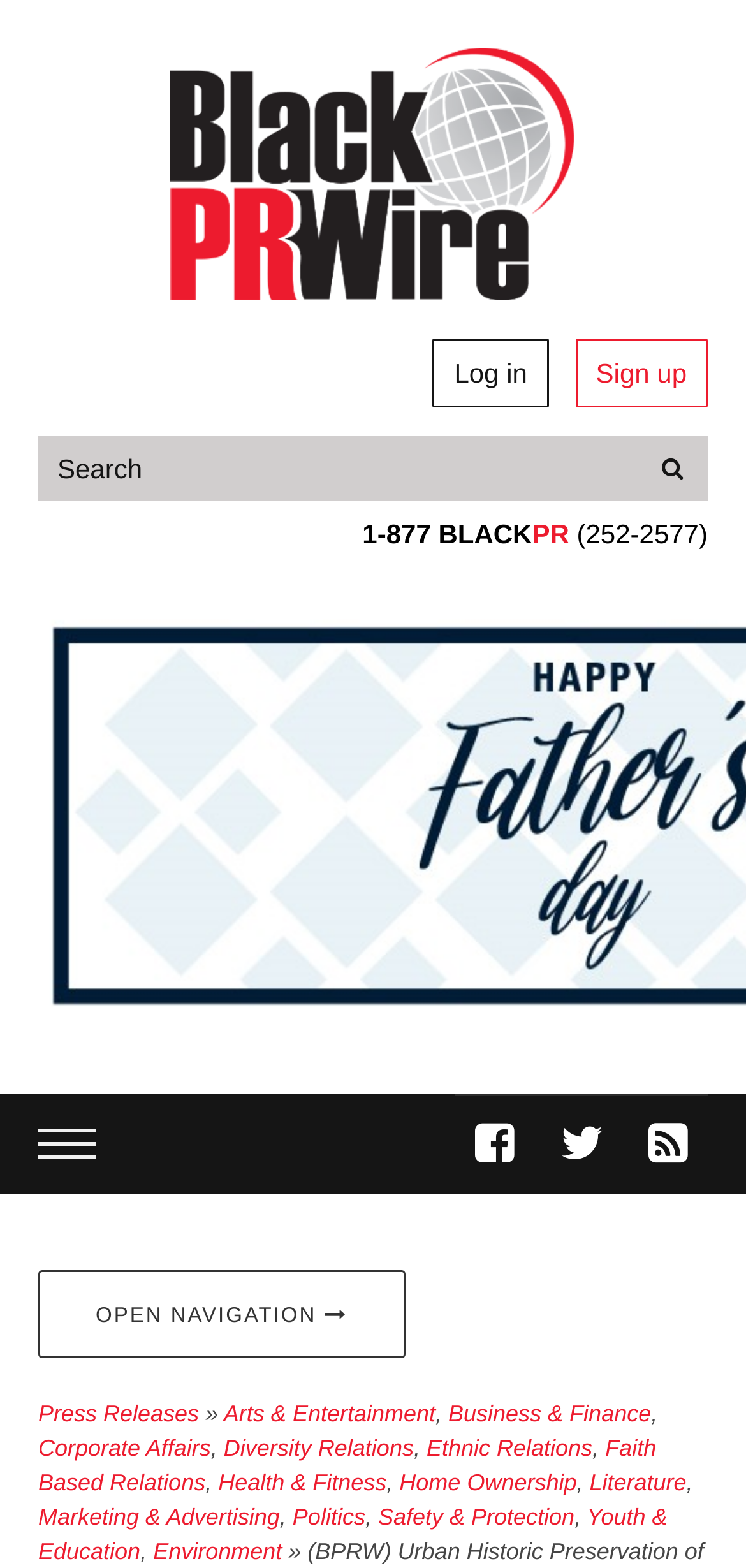Answer this question in one word or a short phrase: How many social media links are available on the webpage?

3